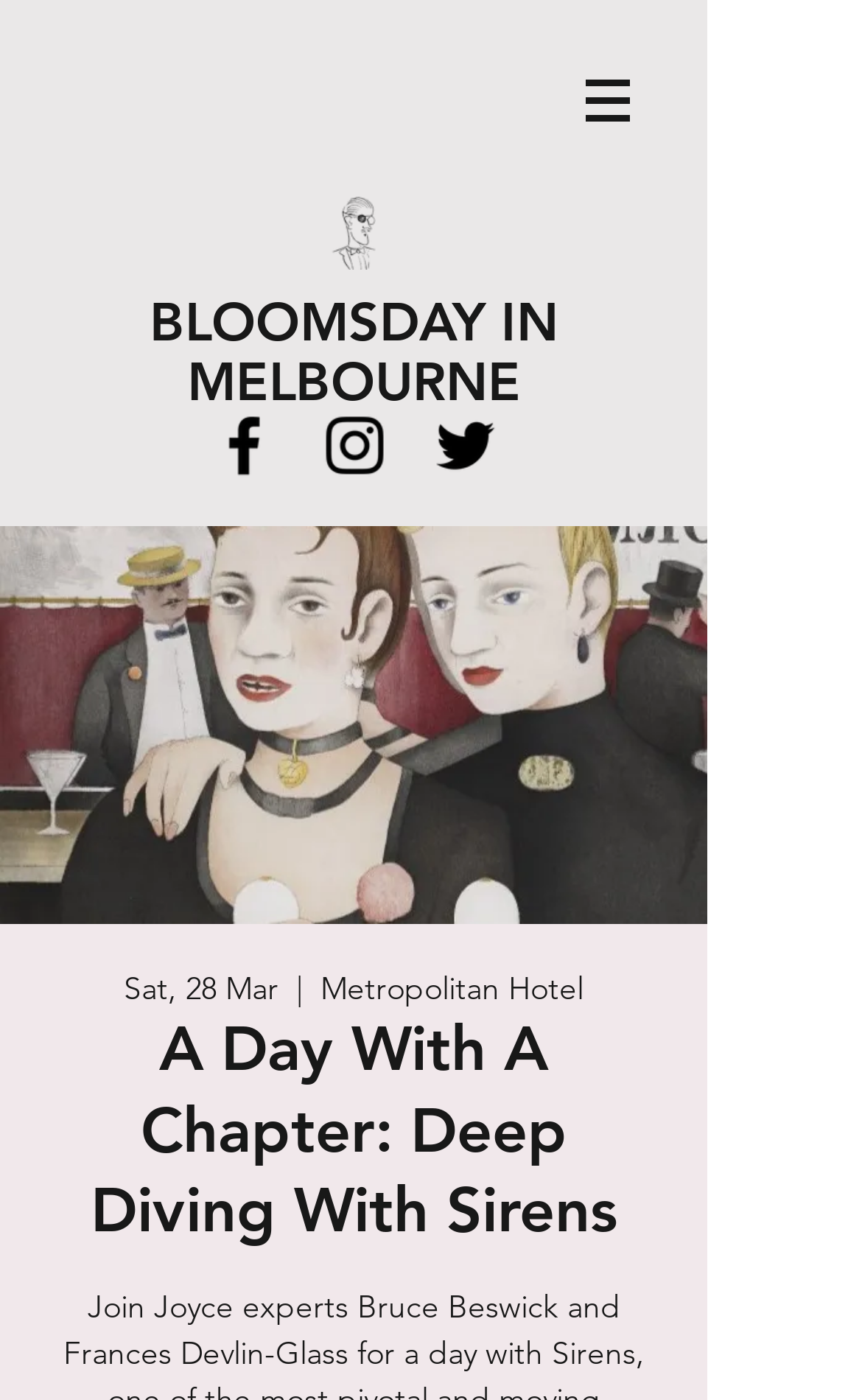What is the location of the event?
Please respond to the question with a detailed and well-explained answer.

I found the location of the event by looking at the StaticText element that contains the text 'Metropolitan Hotel', which is located next to the date of the event.